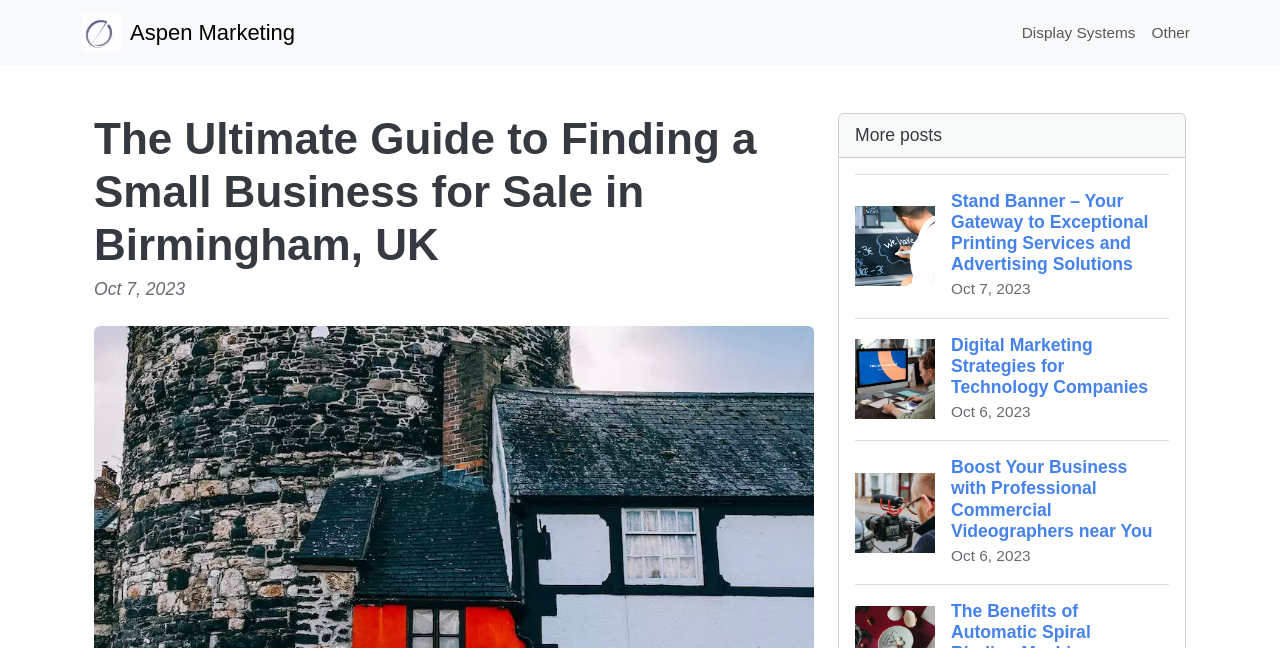Identify and provide the title of the webpage.

The Ultimate Guide to Finding a Small Business for Sale in Birmingham, UK